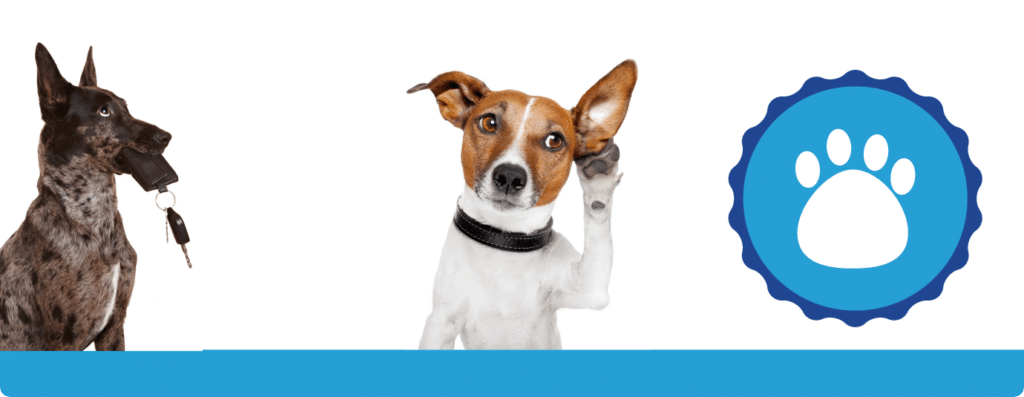Respond to the following question with a brief word or phrase:
How many dogs are in the image?

Two